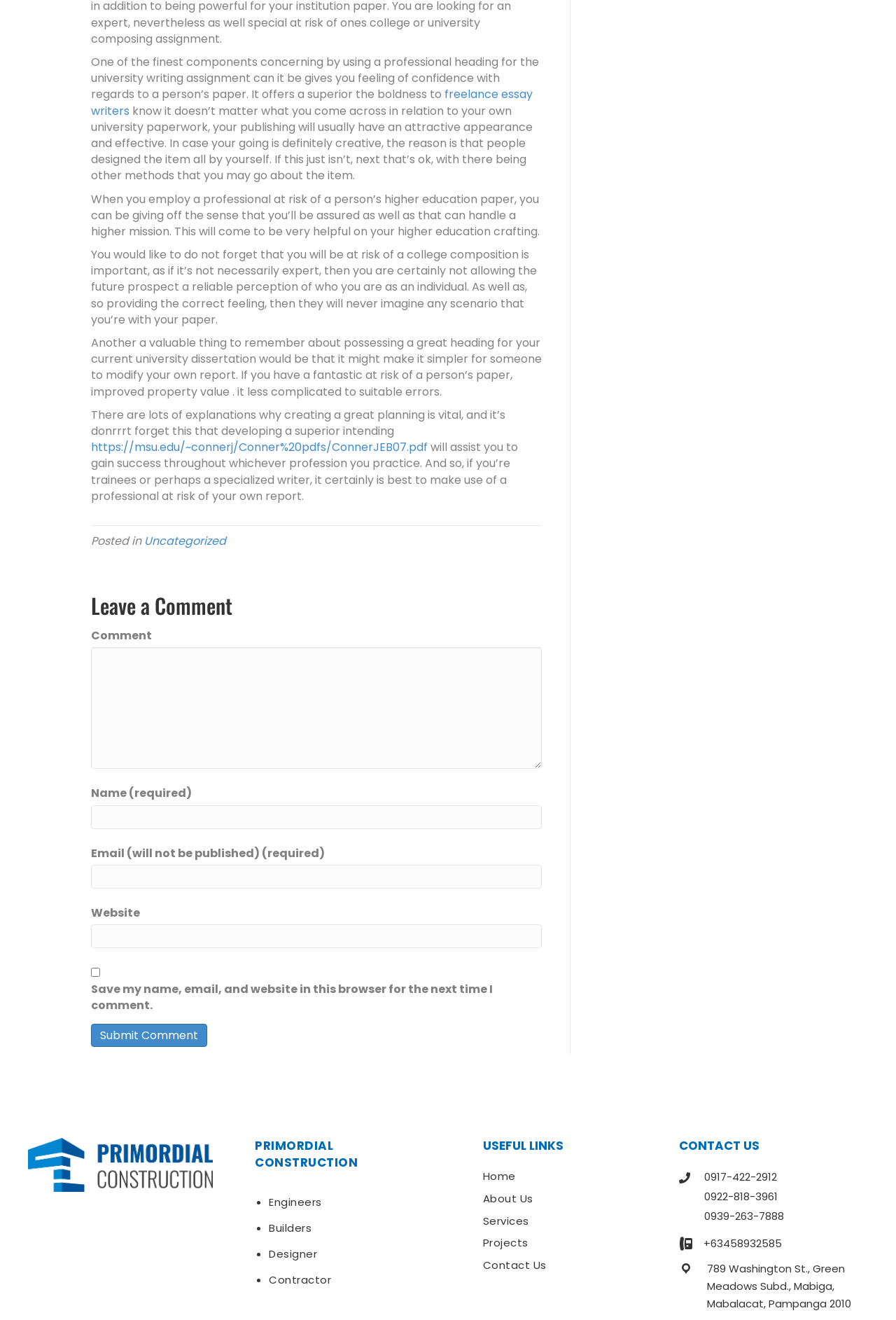Identify the bounding box for the UI element specified in this description: "parent_node: 0917-422-2912". The coordinates must be four float numbers between 0 and 1, formatted as [left, top, right, bottom].

[0.758, 0.885, 0.969, 0.898]